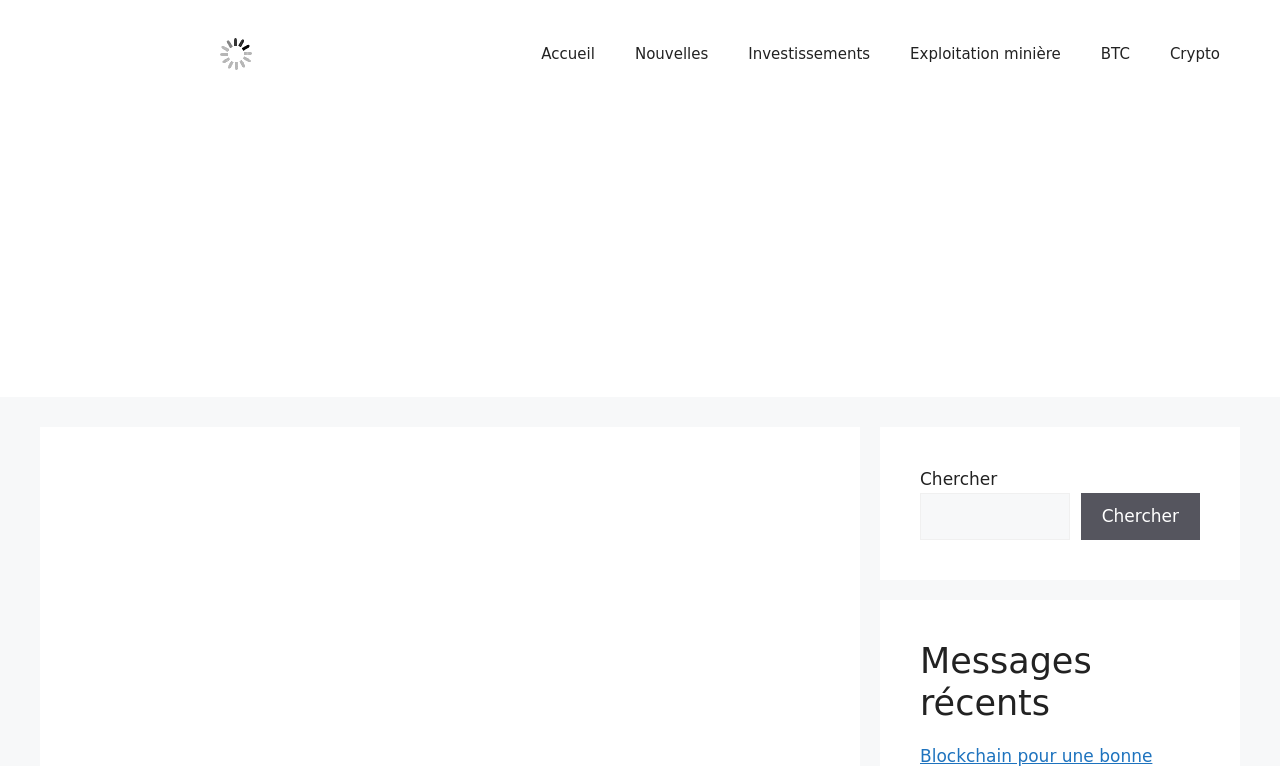Please find the bounding box for the UI component described as follows: "parent_node: LEARN MORE".

None